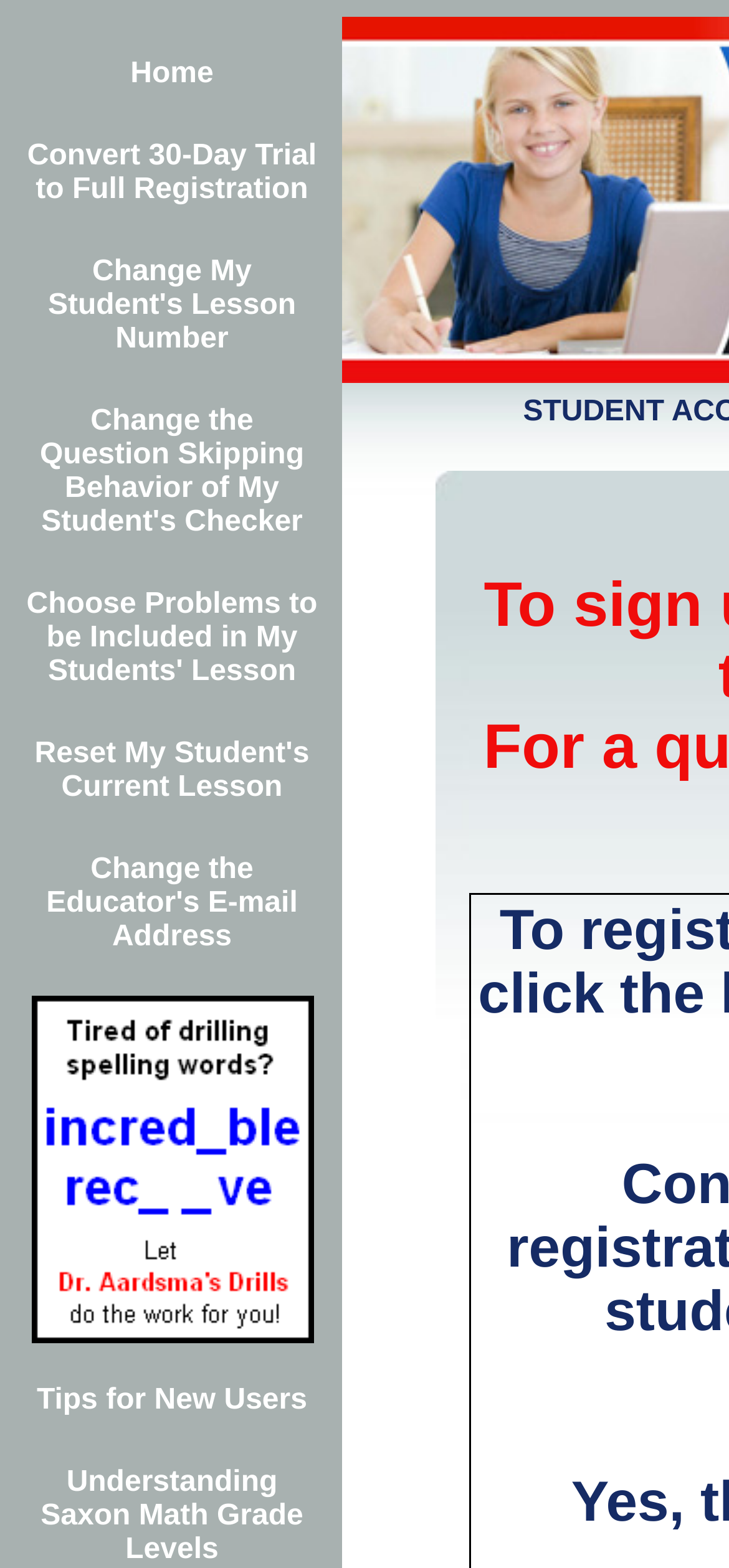Can educators change their email address?
Give a single word or phrase answer based on the content of the image.

Yes